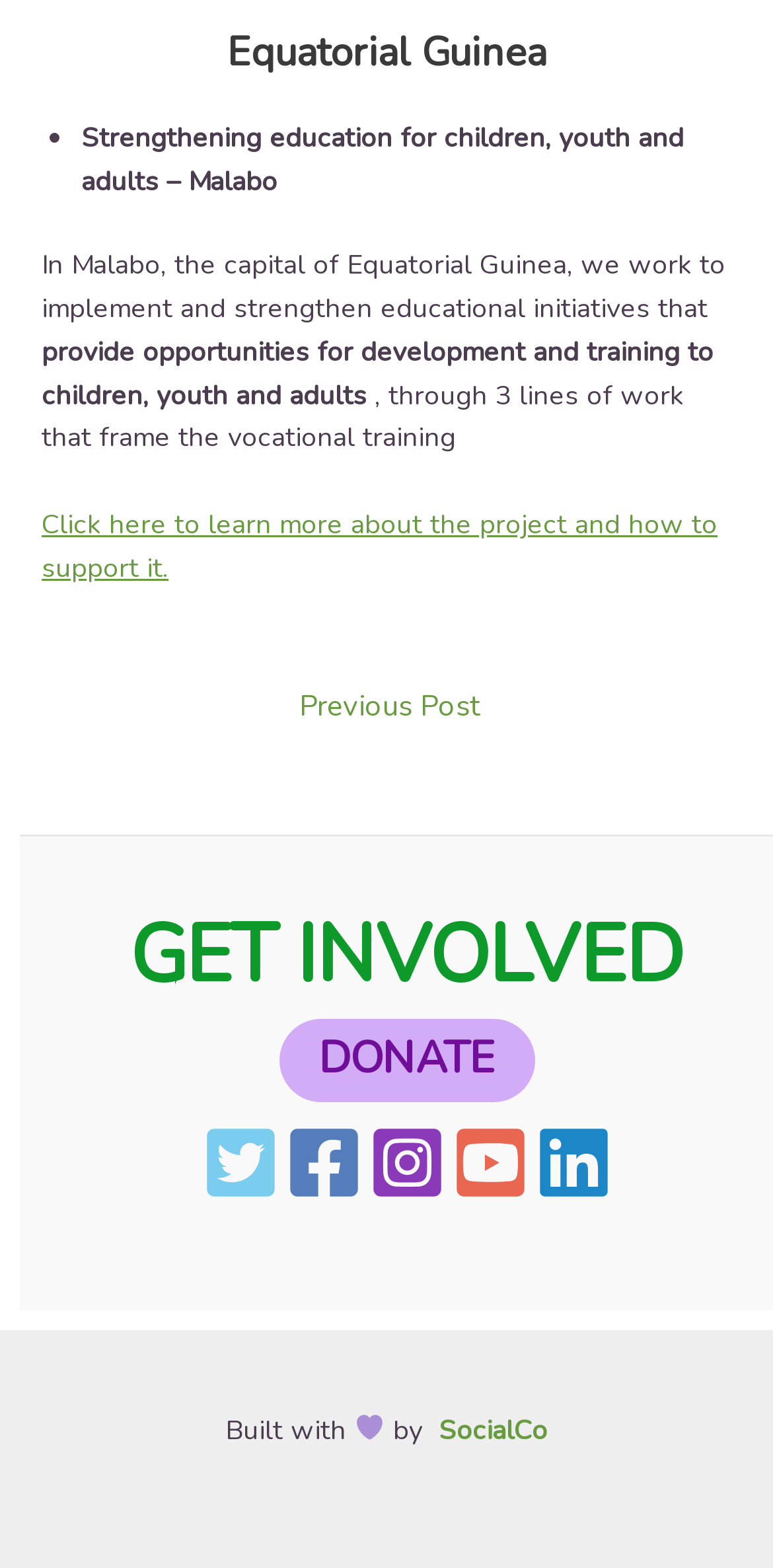Provide the bounding box coordinates for the UI element described in this sentence: "← Previous Post". The coordinates should be four float values between 0 and 1, i.e., [left, top, right, bottom].

[0.024, 0.431, 0.986, 0.474]